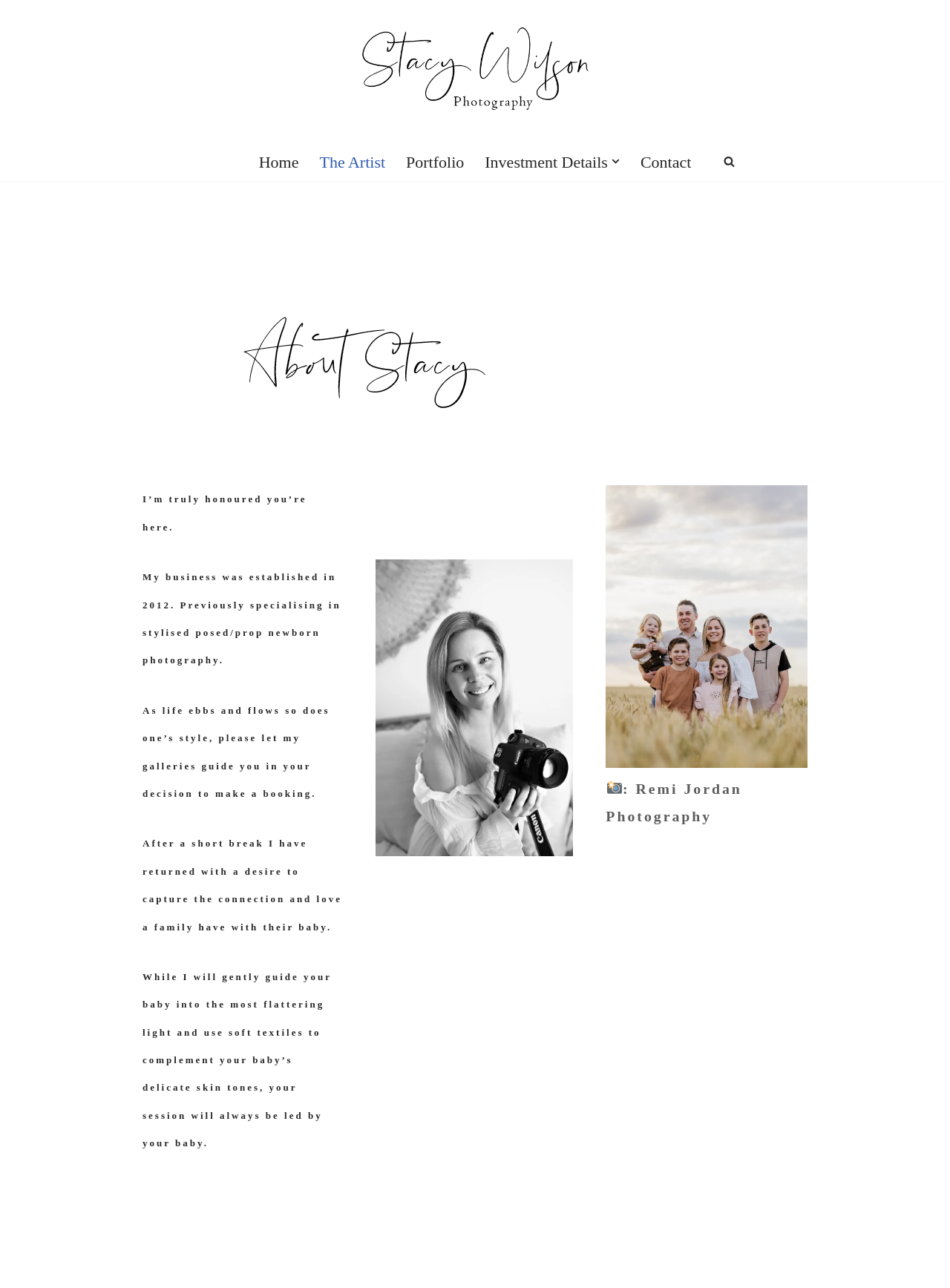What is the purpose of the 'Open Submenu' button?
Carefully analyze the image and provide a thorough answer to the question.

The 'Open Submenu' button is used to open a submenu, which can be inferred from its name and the presence of a dropdown icon next to it.